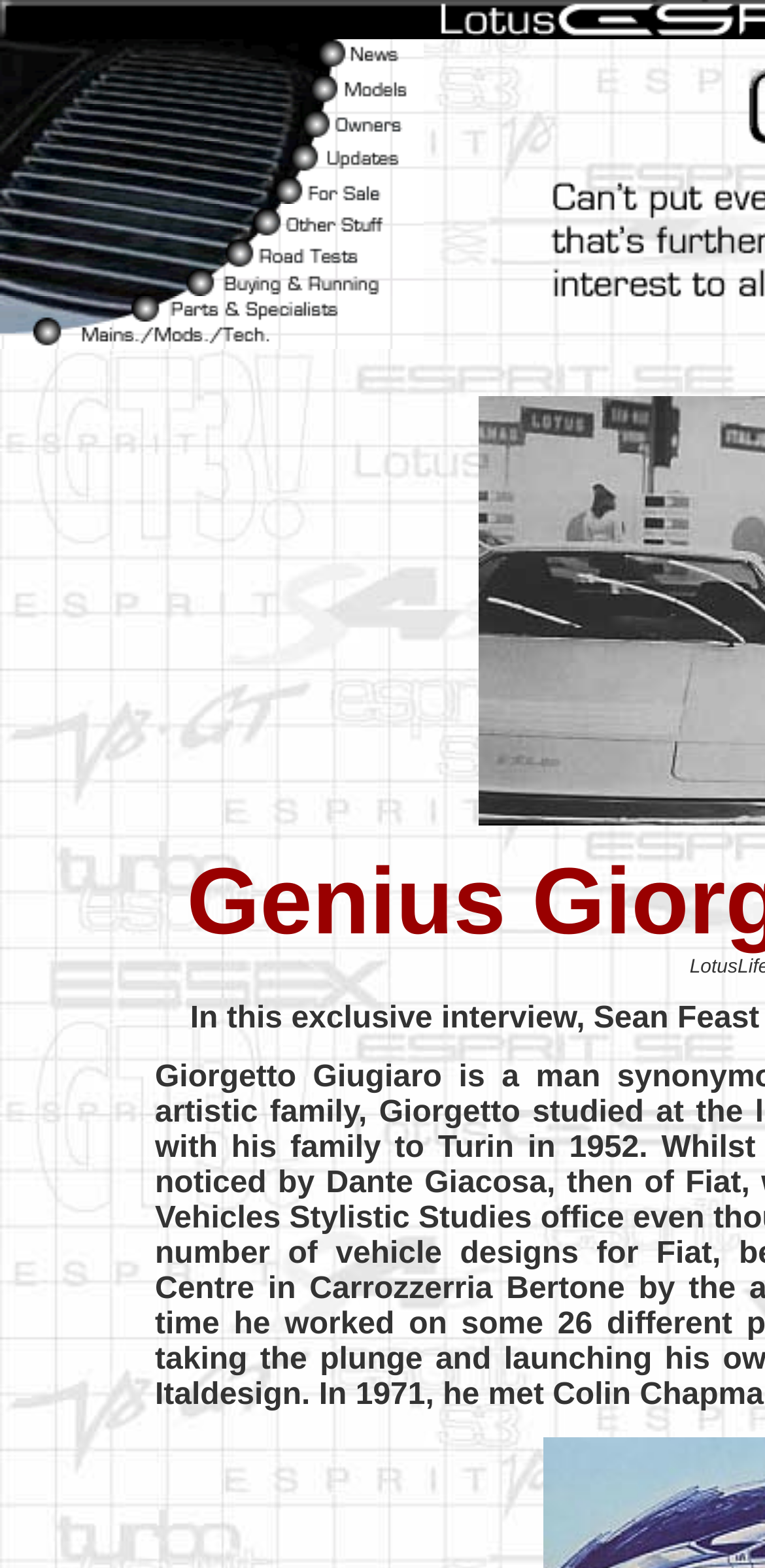Please mark the bounding box coordinates of the area that should be clicked to carry out the instruction: "Explore Other Esprit Stuff".

[0.0, 0.206, 0.554, 0.228]